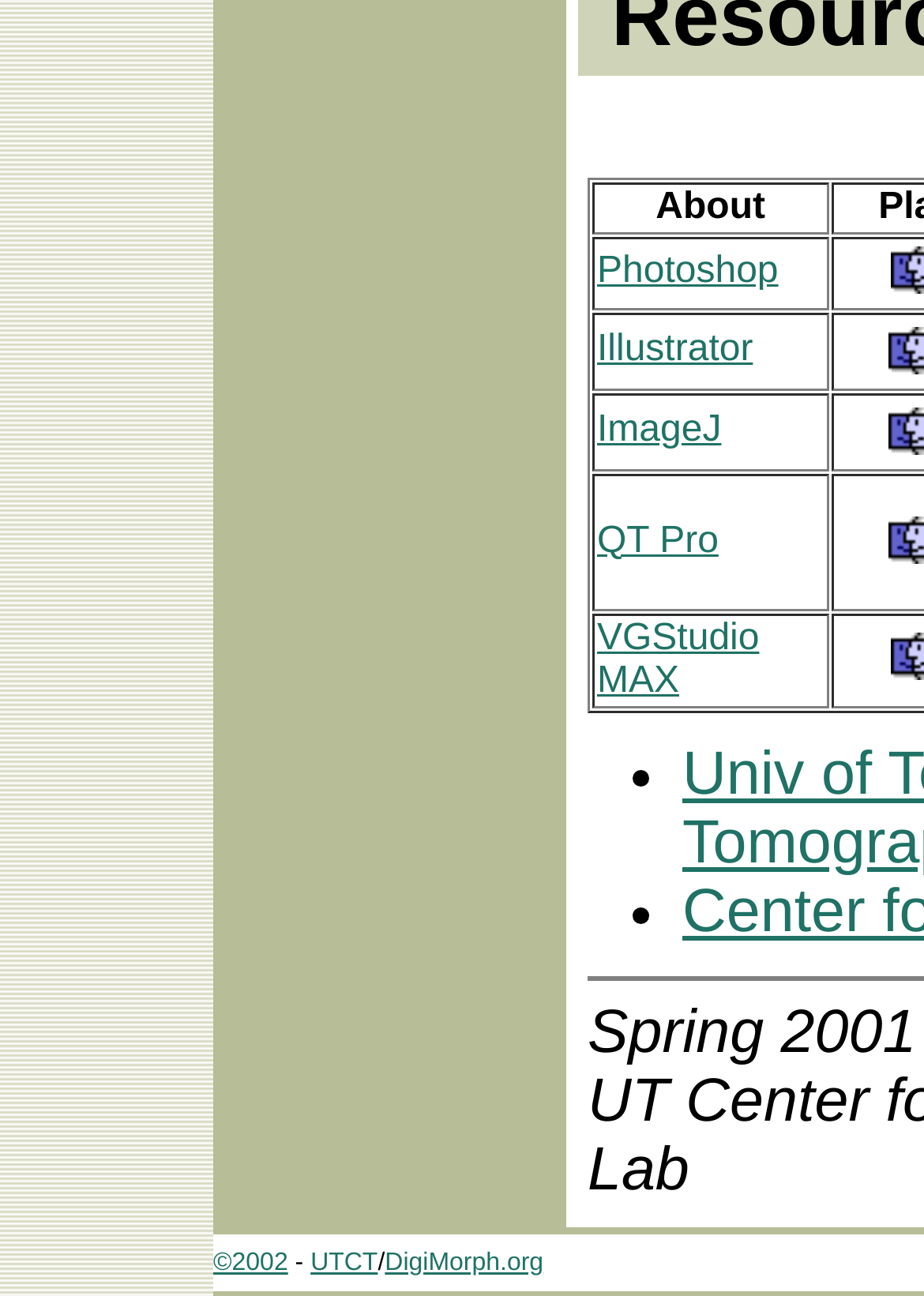Provide a brief response using a word or short phrase to this question:
What is the copyright year mentioned?

2002